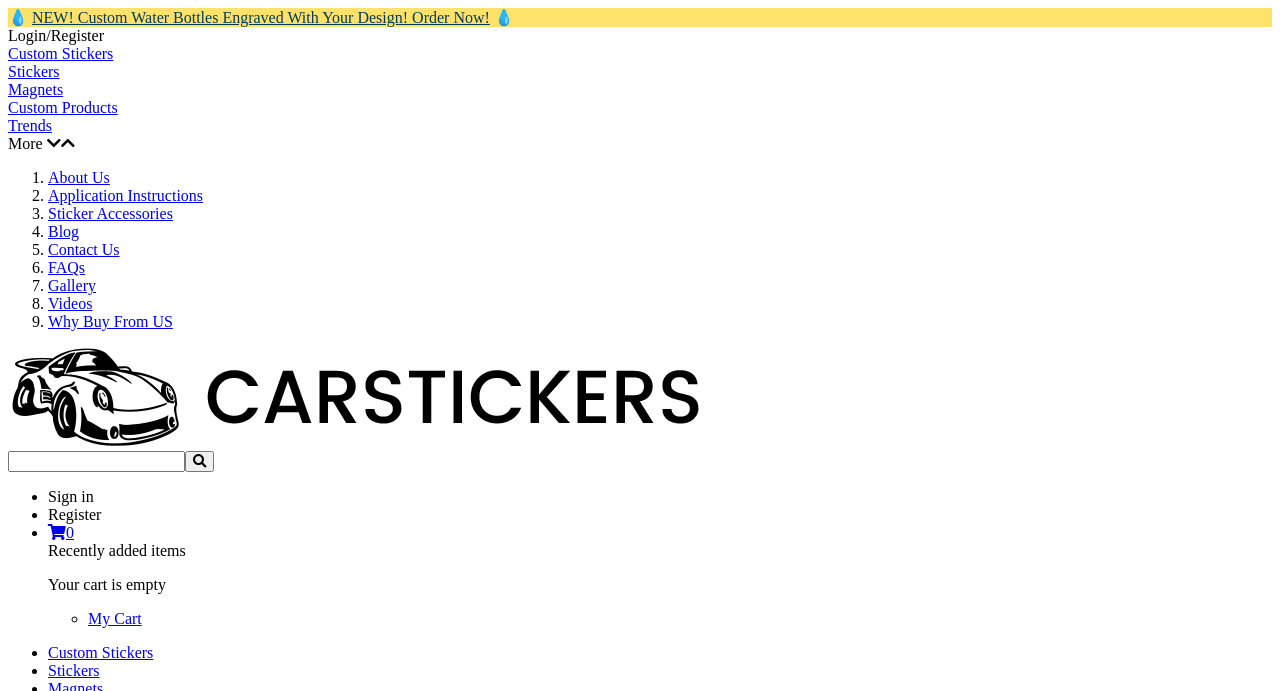Provide the bounding box coordinates for the UI element described in this sentence: "Trends". The coordinates should be four float values between 0 and 1, i.e., [left, top, right, bottom].

[0.006, 0.169, 0.041, 0.194]